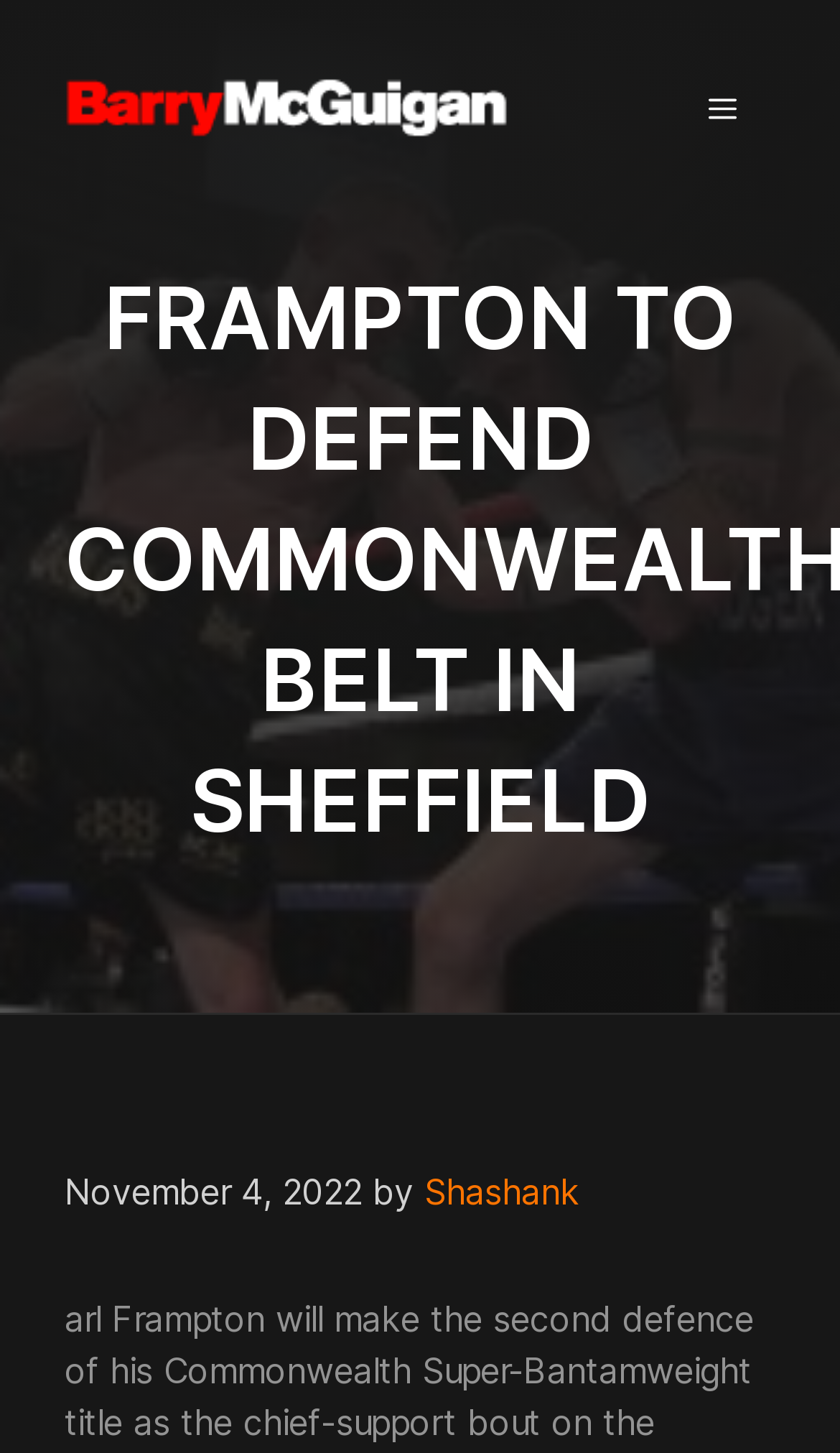Please provide a short answer using a single word or phrase for the question:
What is the date of the article?

November 4, 2022